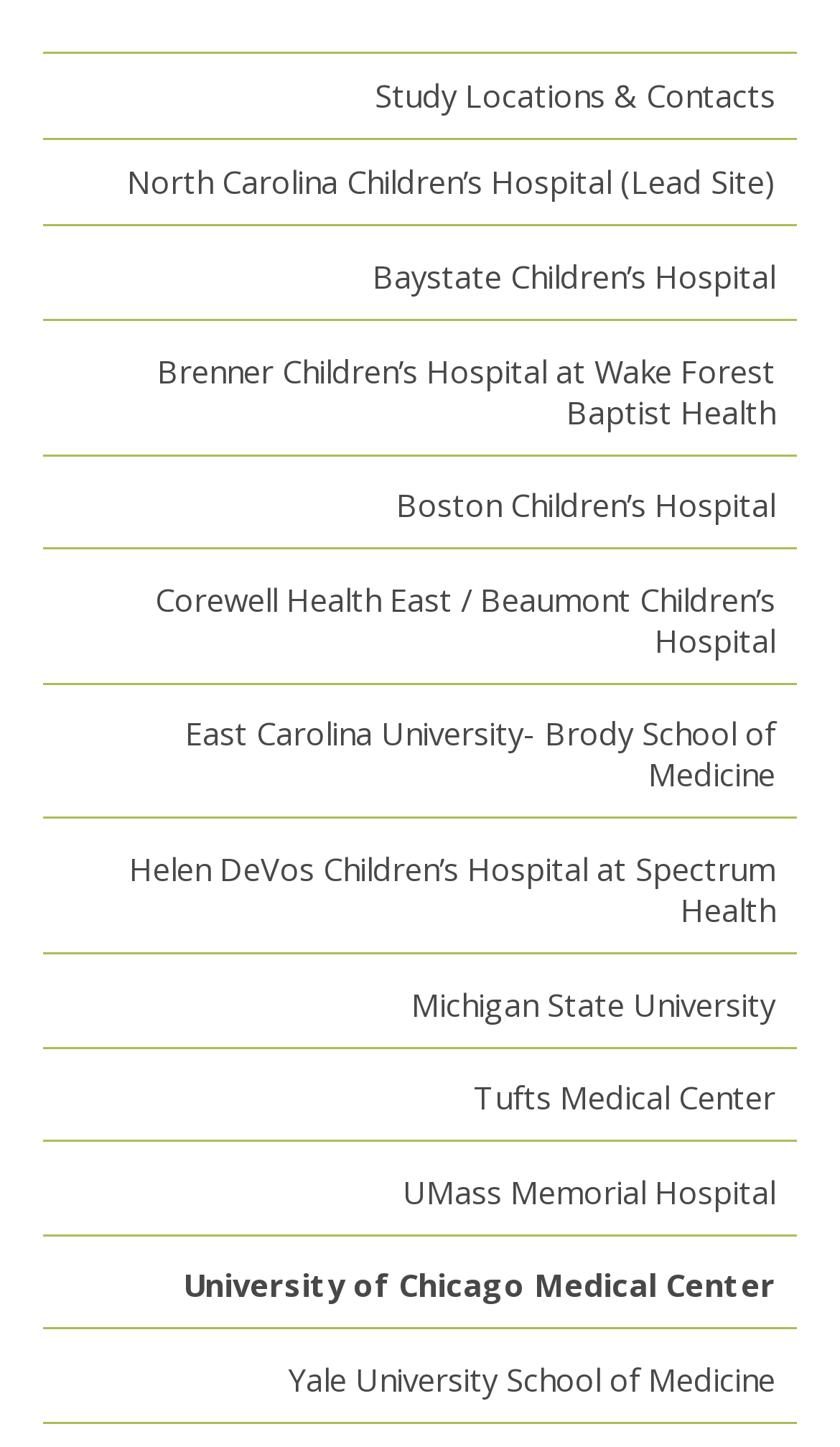What is the lead site for the study?
Respond to the question with a single word or phrase according to the image.

North Carolina Children’s Hospital